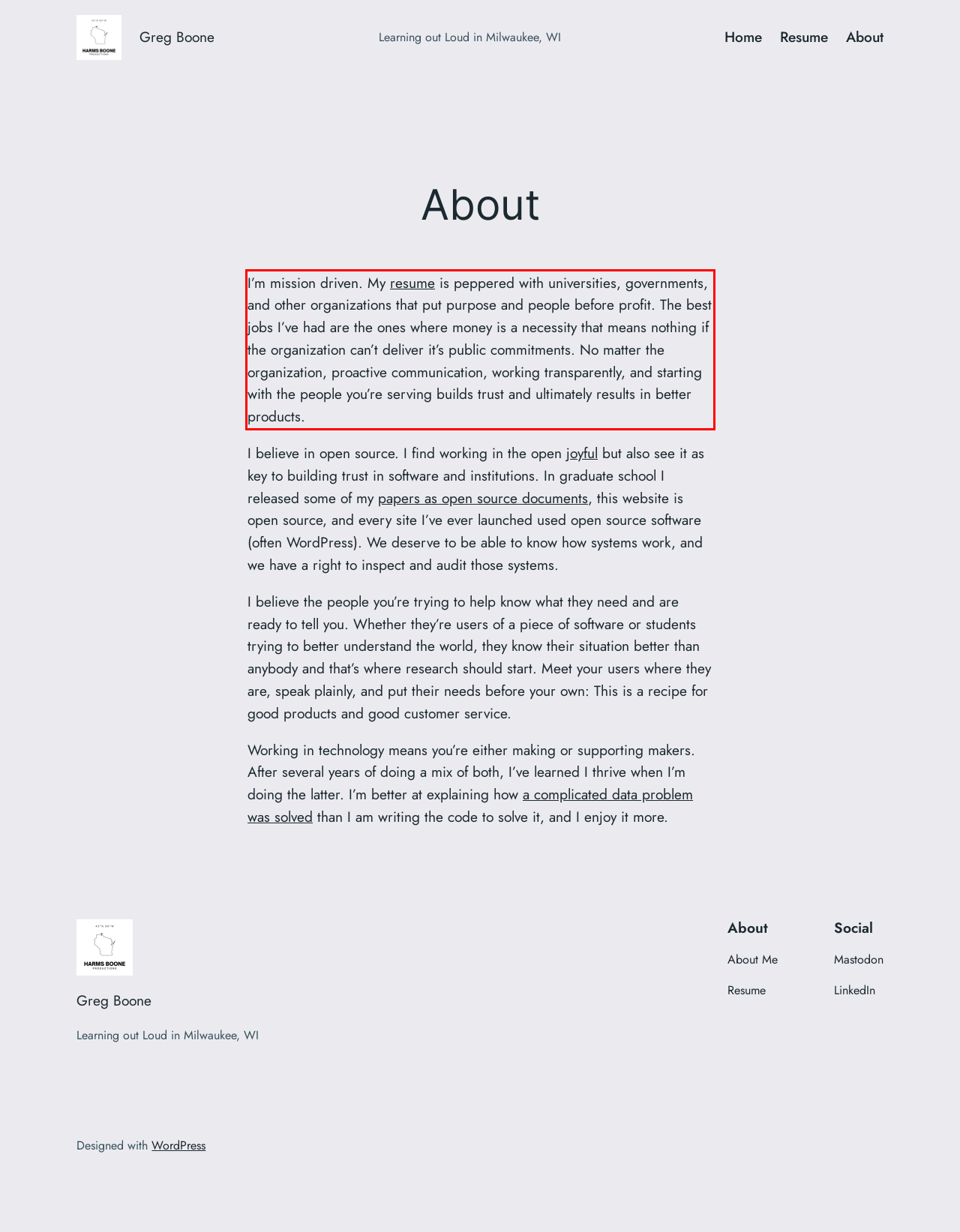Please recognize and transcribe the text located inside the red bounding box in the webpage image.

I’m mission driven. My resume is peppered with universities, governments, and other organizations that put purpose and people before profit. The best jobs I’ve had are the ones where money is a necessity that means nothing if the organization can’t deliver it’s public commitments. No matter the organization, proactive communication, working transparently, and starting with the people you’re serving builds trust and ultimately results in better products.